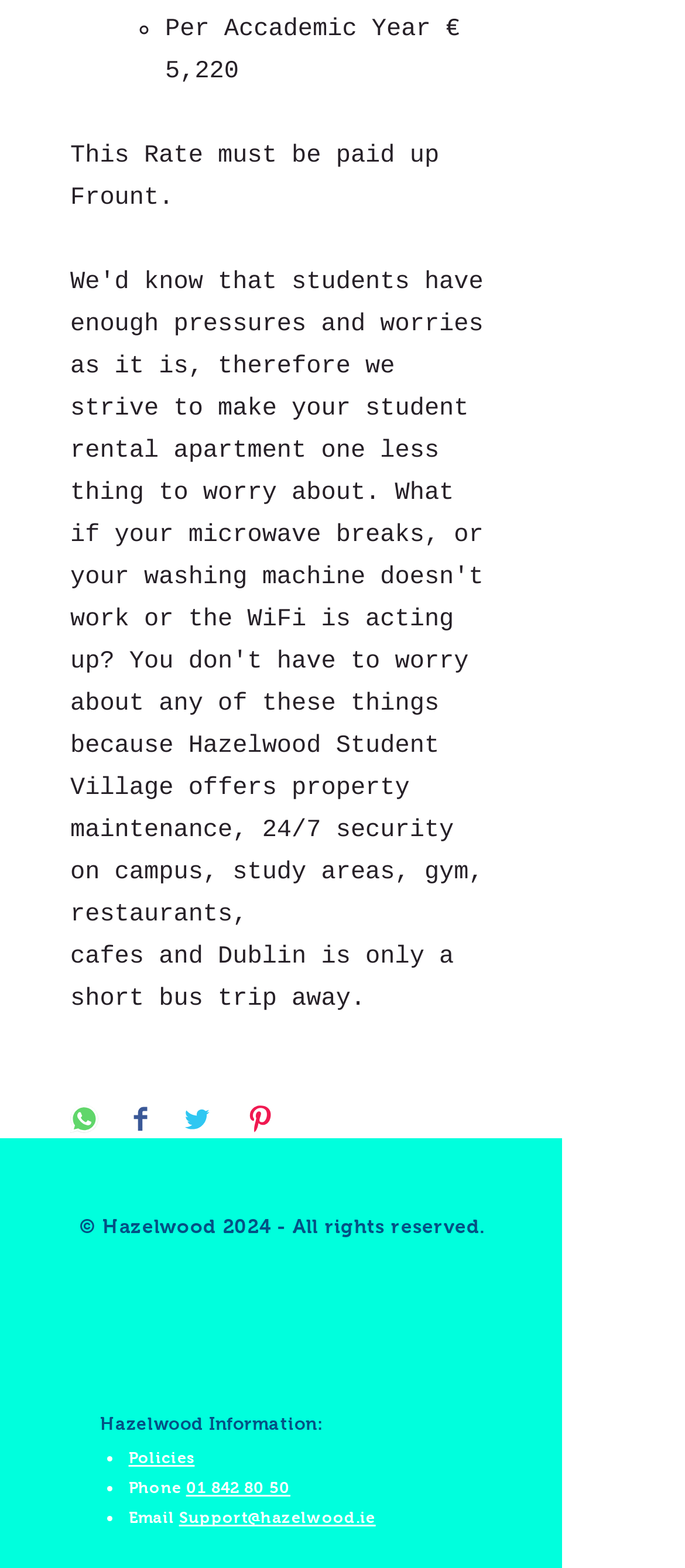Pinpoint the bounding box coordinates of the clickable element needed to complete the instruction: "View Policies". The coordinates should be provided as four float numbers between 0 and 1: [left, top, right, bottom].

[0.188, 0.924, 0.284, 0.935]